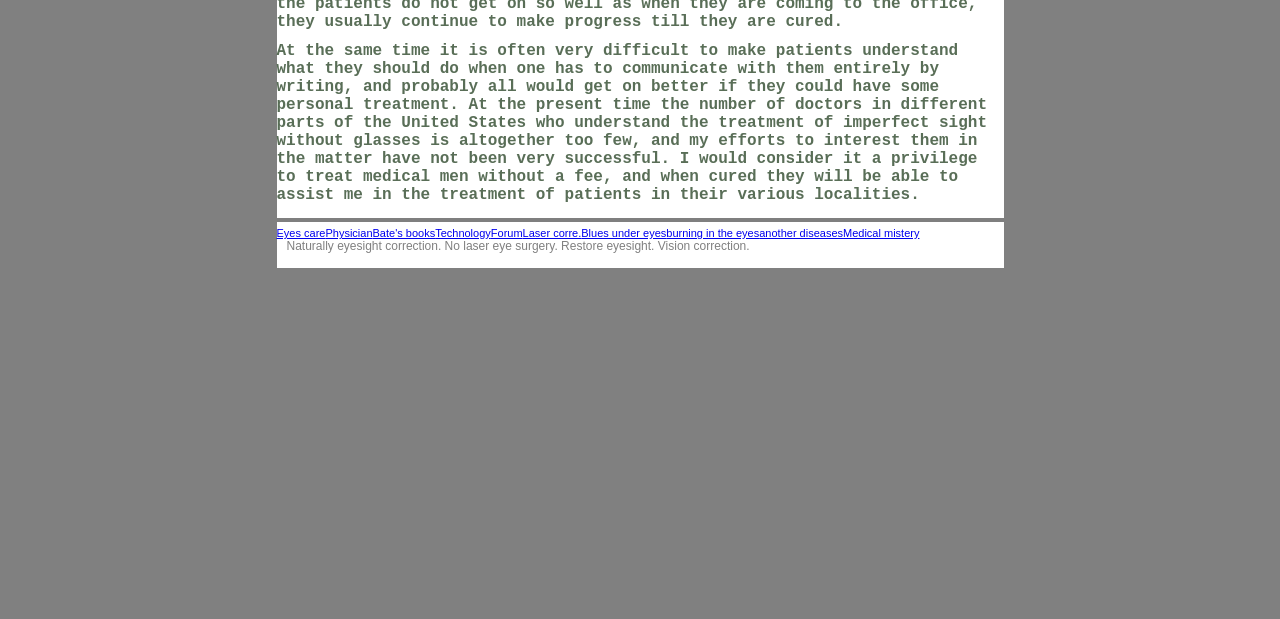Given the element description: "burning in the eyes", predict the bounding box coordinates of this UI element. The coordinates must be four float numbers between 0 and 1, given as [left, top, right, bottom].

[0.521, 0.934, 0.593, 0.953]